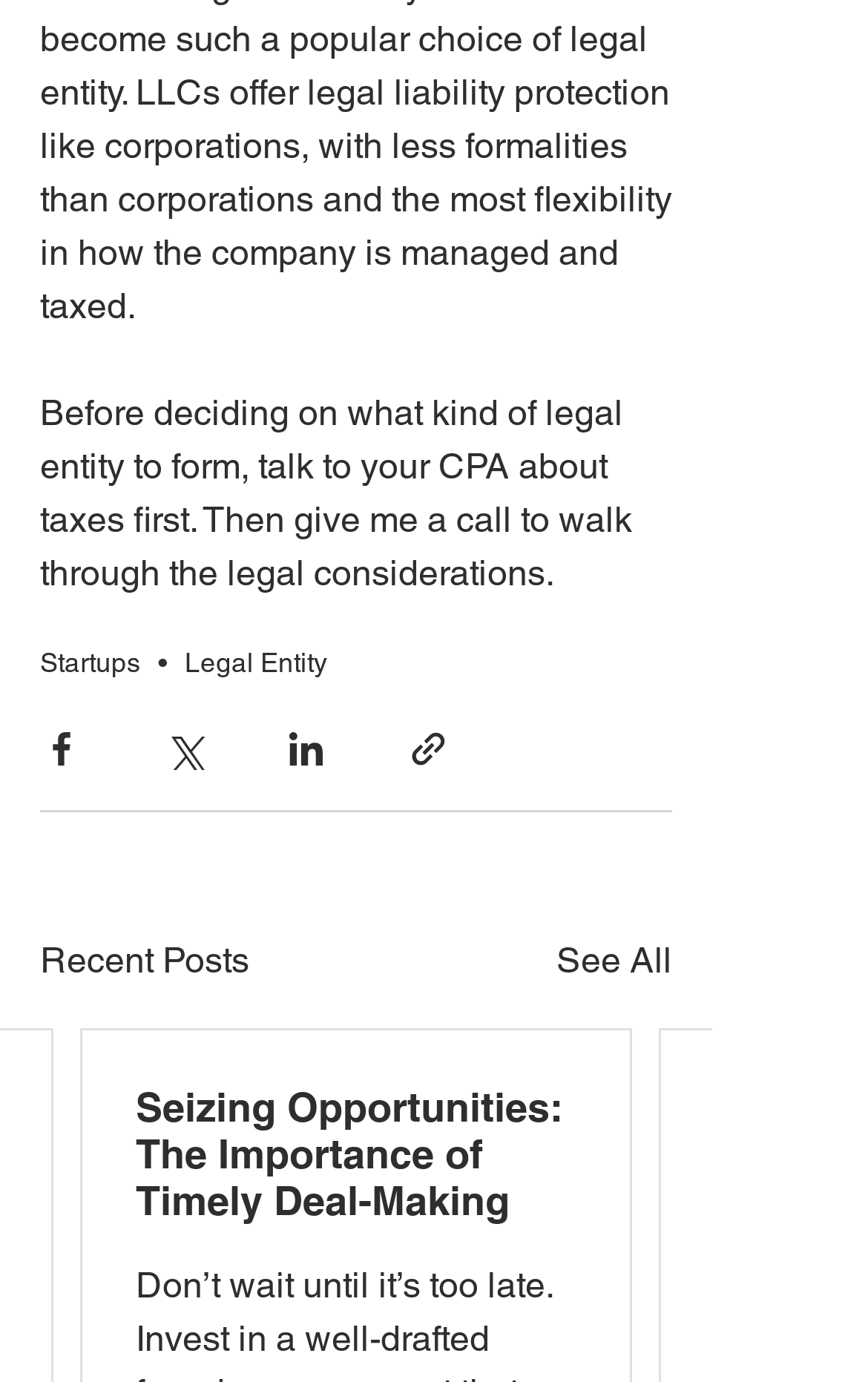Identify the bounding box for the described UI element: "Legal Entity".

[0.213, 0.469, 0.377, 0.492]